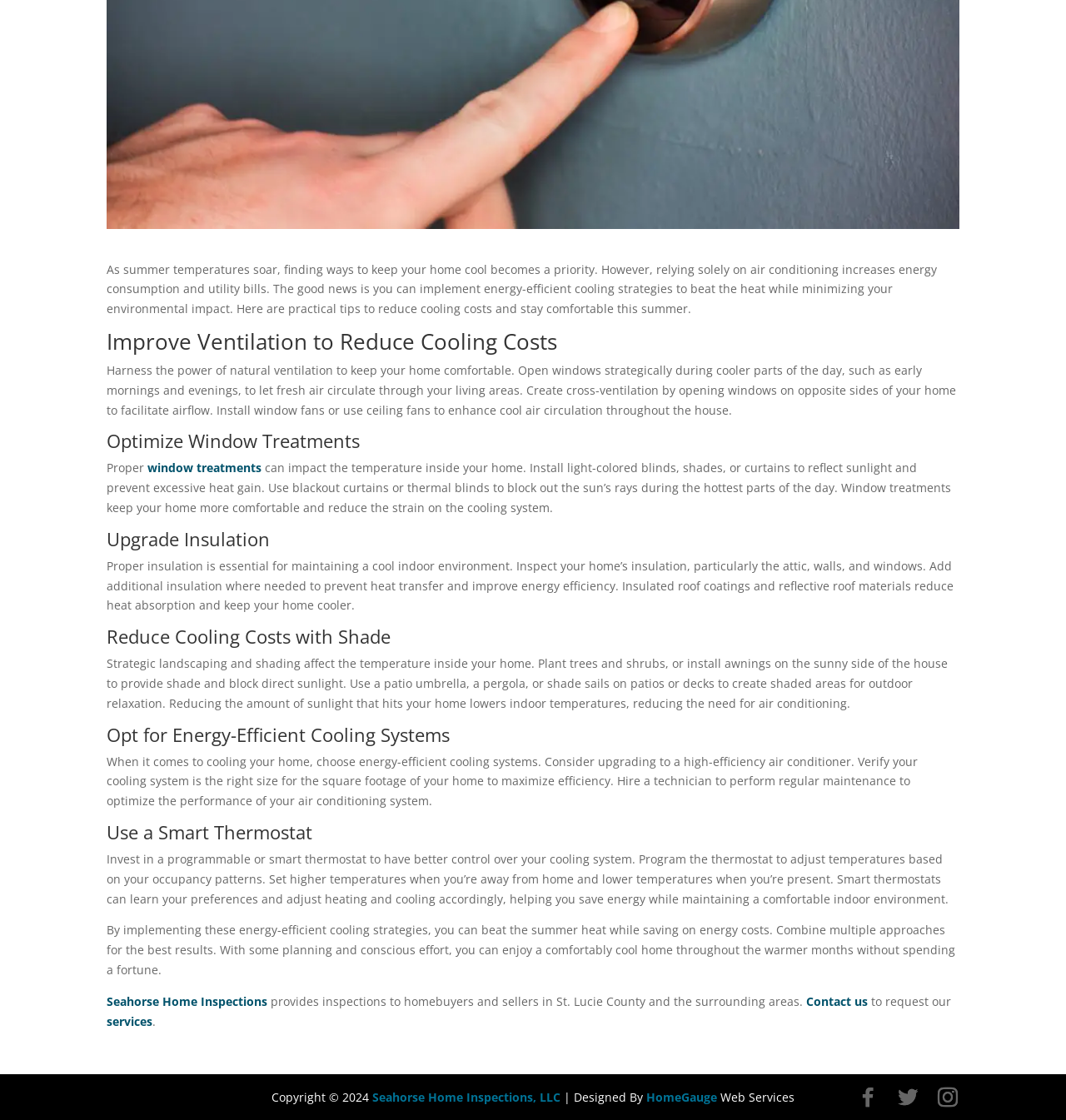Identify and provide the bounding box for the element described by: "Seahorse Home Inspections, LLC".

[0.349, 0.973, 0.526, 0.987]